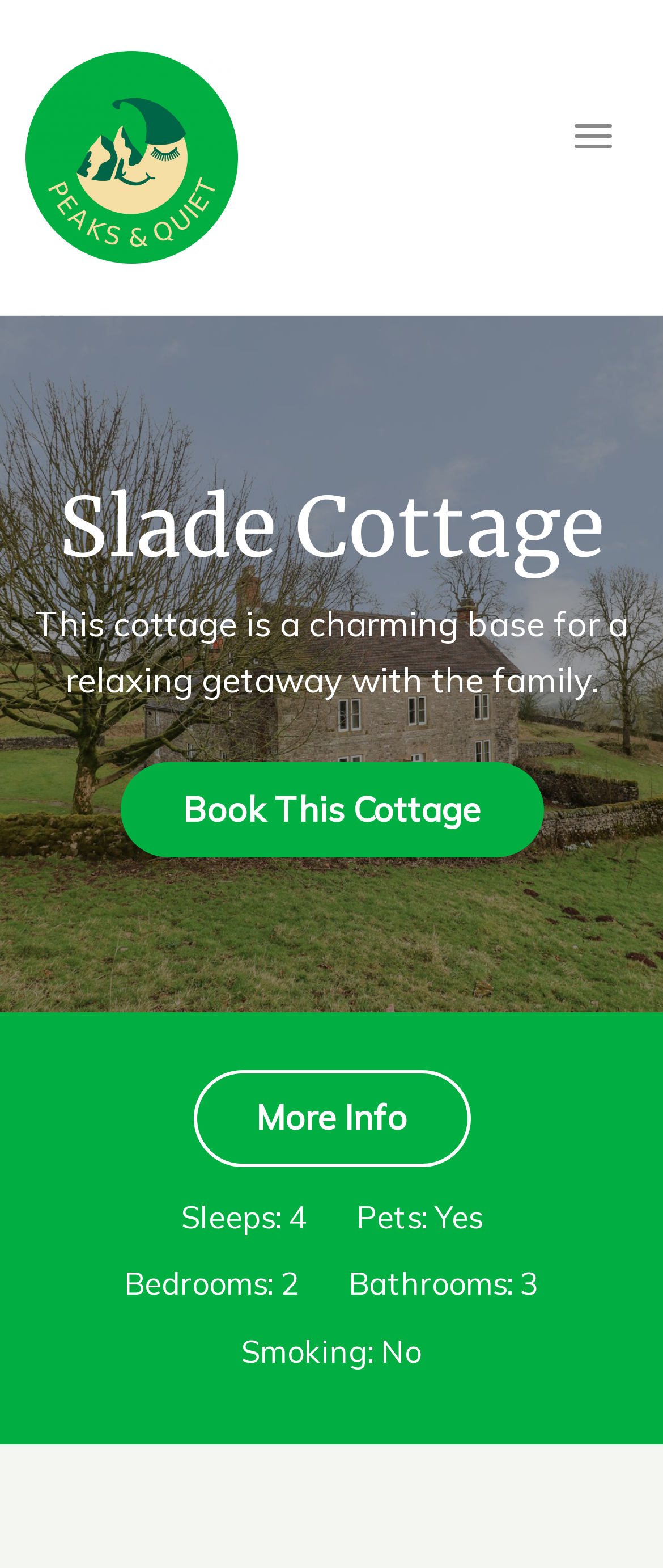Please provide a detailed answer to the question below based on the screenshot: 
How many people can this cottage sleep?

I found this information by looking at the details of the cottage, where it says 'Sleeps: 4'.